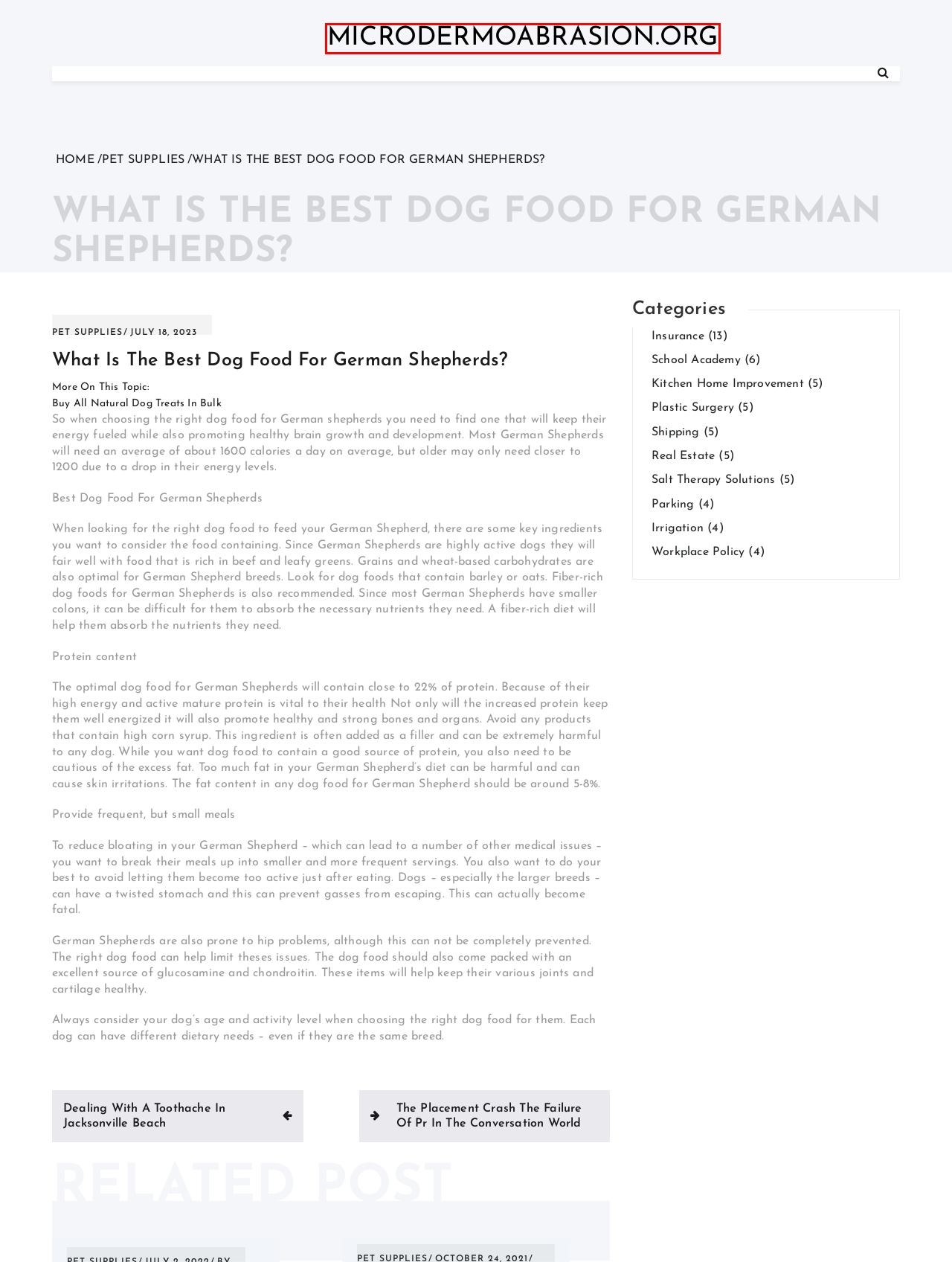Analyze the webpage screenshot with a red bounding box highlighting a UI element. Select the description that best matches the new webpage after clicking the highlighted element. Here are the options:
A. Parking – microdermoabrasion.org
B. The Placement Crash   The Failure Of Pr In The Conversation World – microdermoabrasion.org
C. Kitchen Home Improvement – microdermoabrasion.org
D. microdermoabrasion.org
E. Irrigation – microdermoabrasion.org
F. Real Estate – microdermoabrasion.org
G. Insurance – microdermoabrasion.org
H. Shipping – microdermoabrasion.org

D